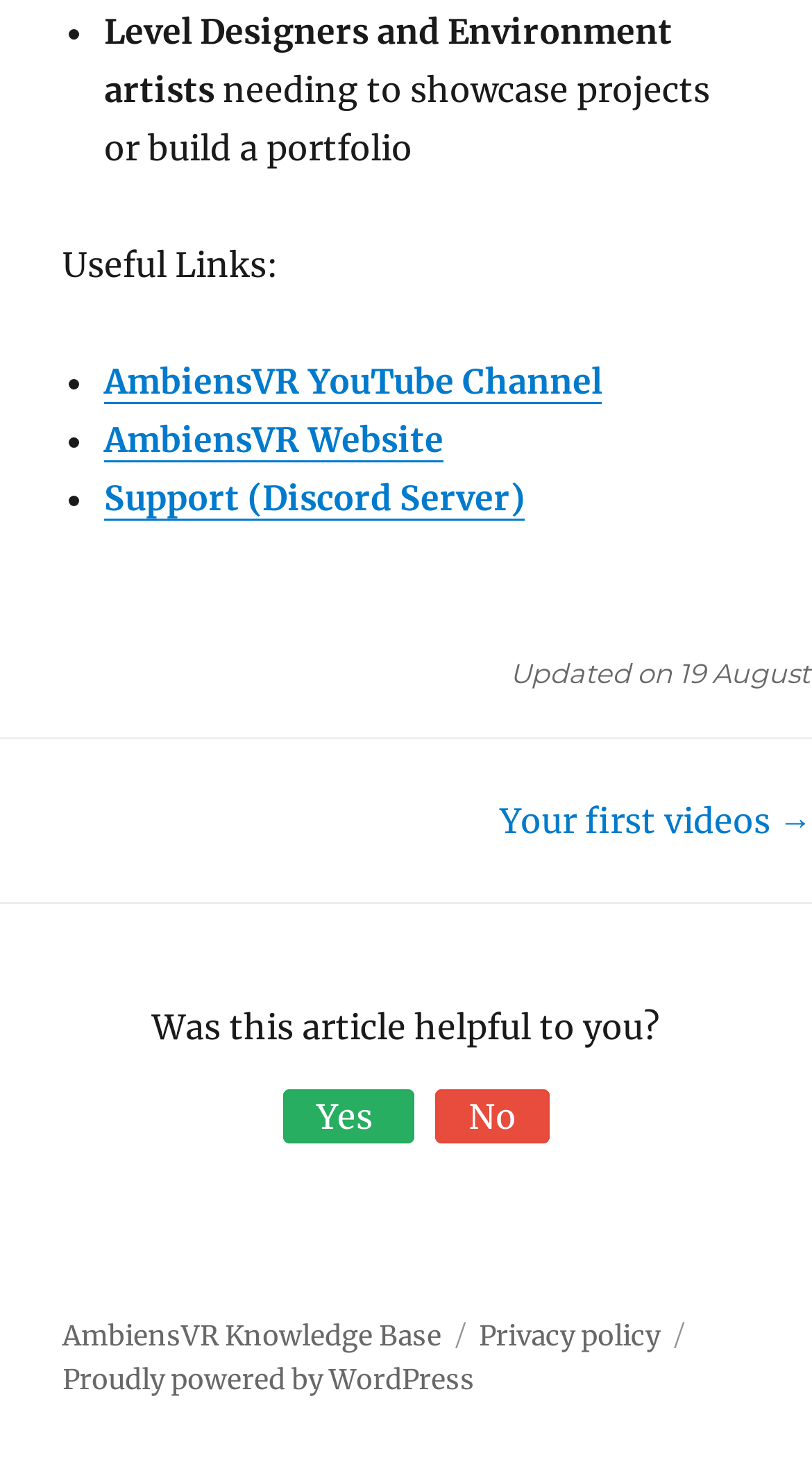Identify the bounding box coordinates for the element you need to click to achieve the following task: "Visit AmbiensVR YouTube Channel". Provide the bounding box coordinates as four float numbers between 0 and 1, in the form [left, top, right, bottom].

[0.128, 0.247, 0.741, 0.275]